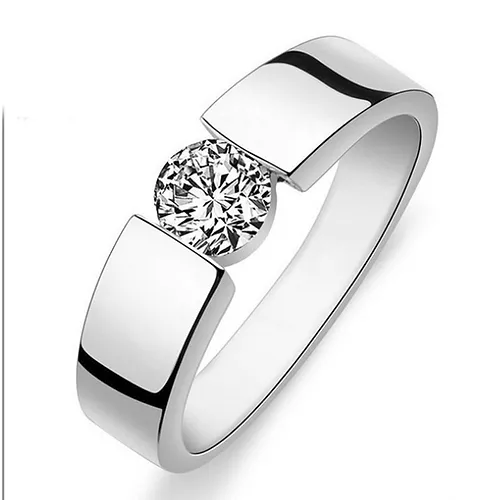What is the price of the ring?
Using the visual information, respond with a single word or phrase.

$1,475.00